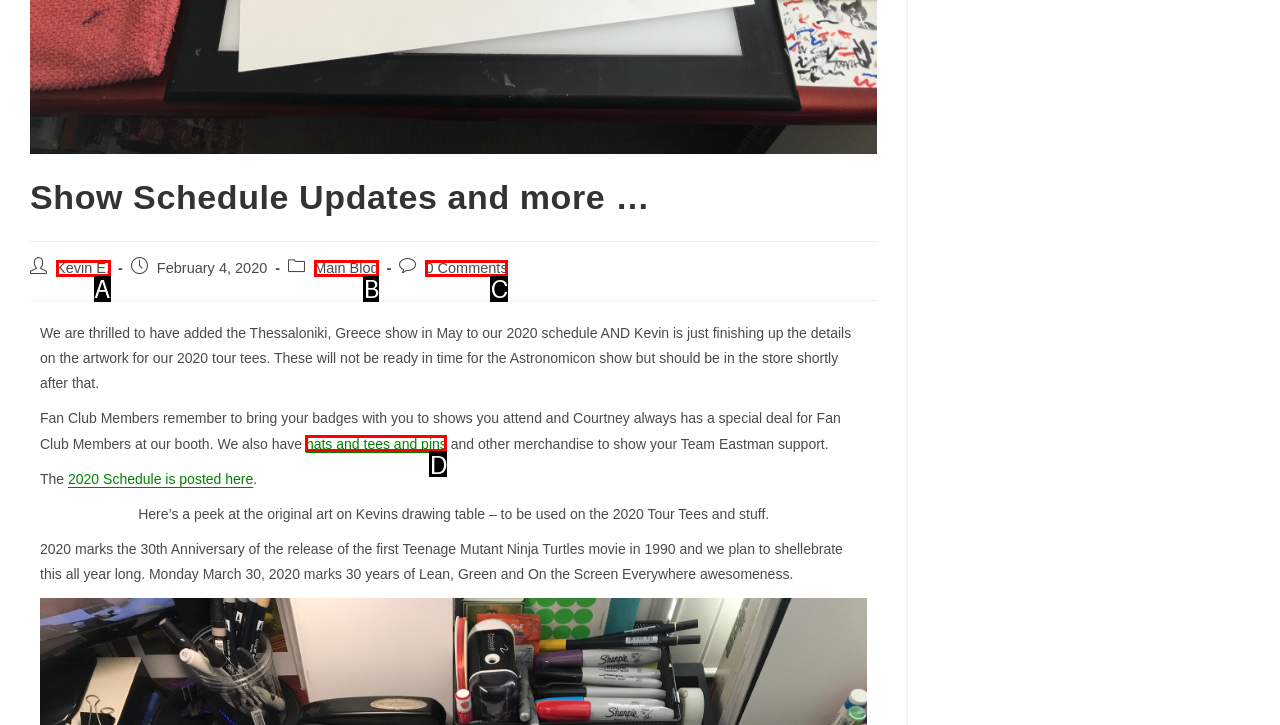Choose the option that matches the following description: Kevin E.
Reply with the letter of the selected option directly.

A